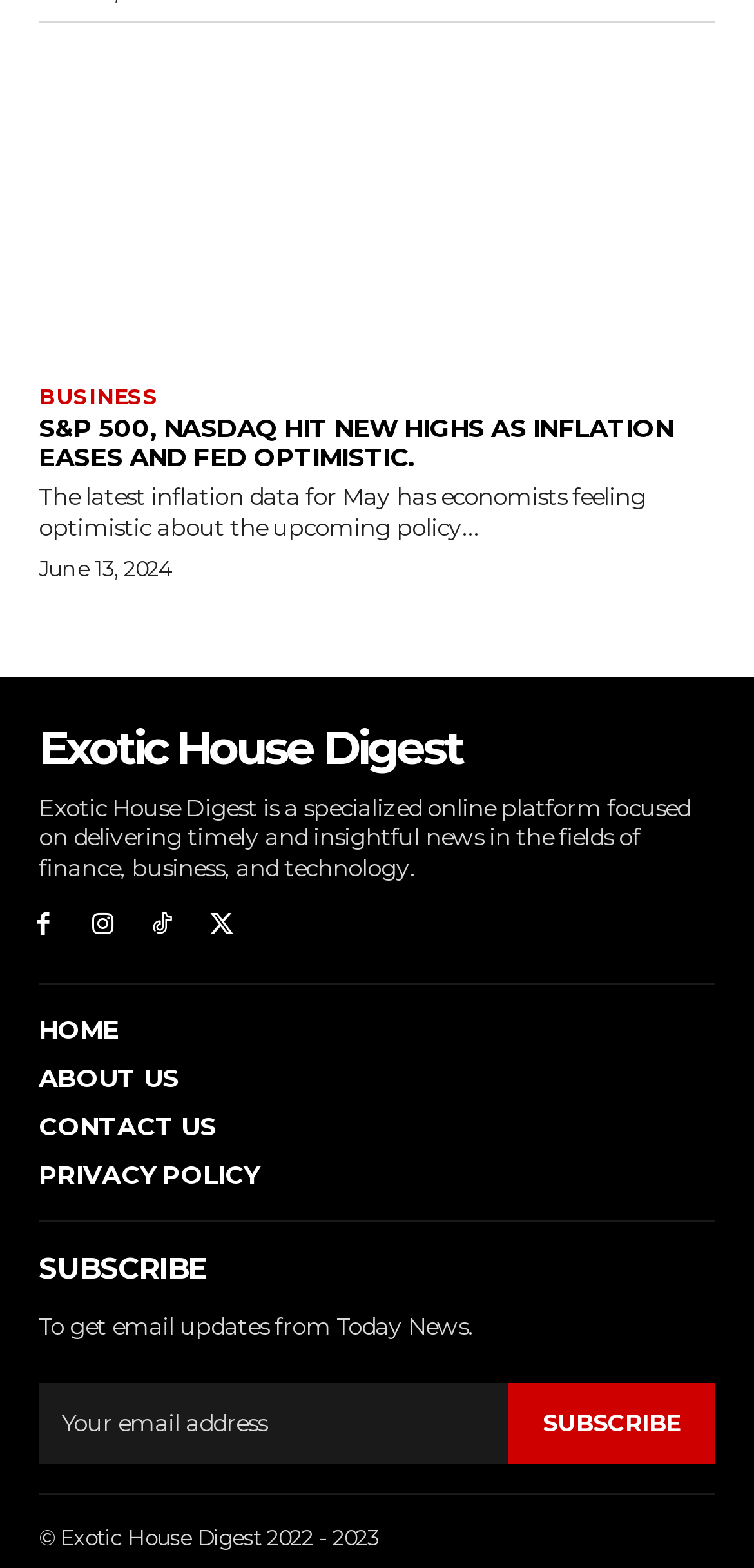Find the bounding box of the web element that fits this description: "Exotic House Digest".

[0.051, 0.457, 0.949, 0.496]